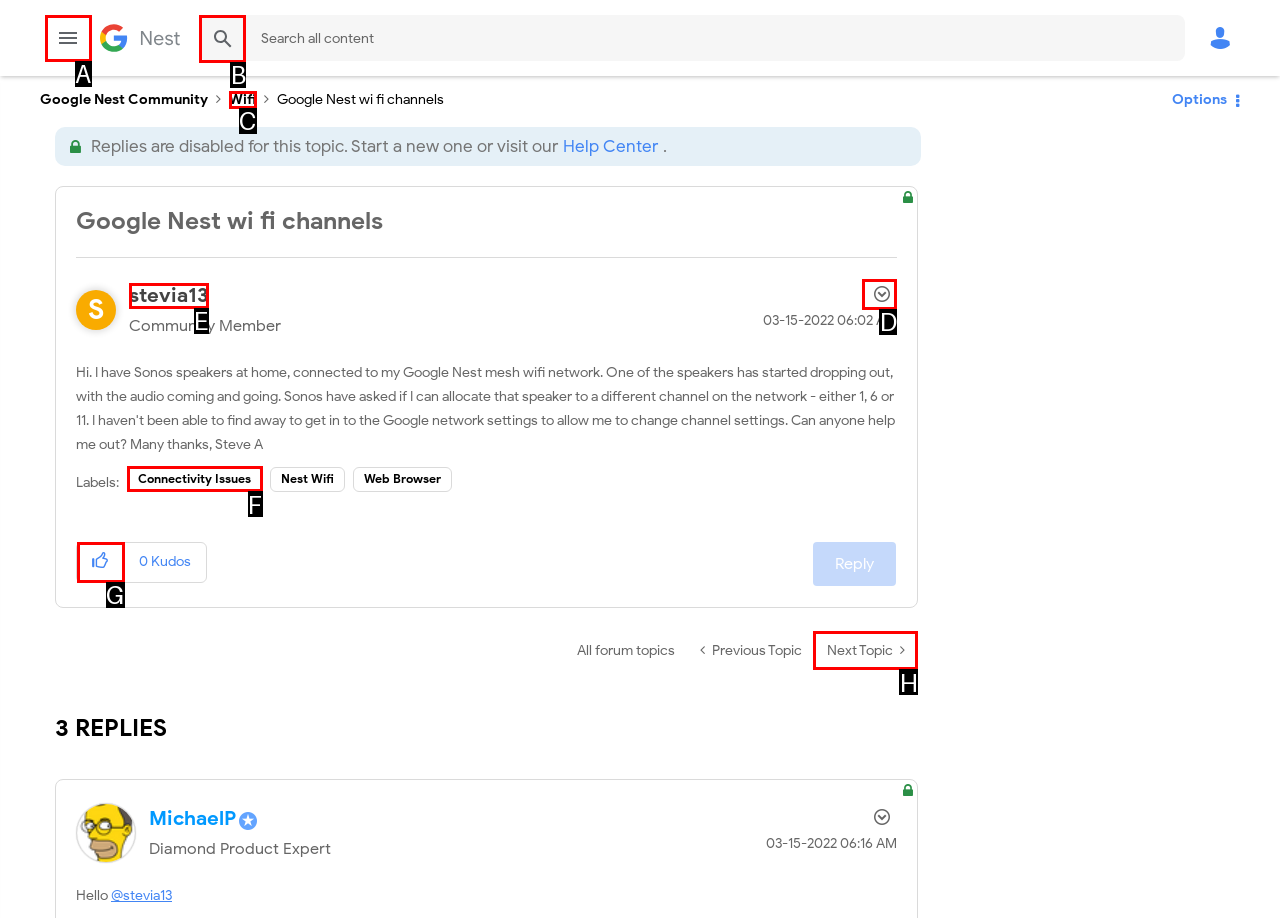Choose the letter of the element that should be clicked to complete the task: Search for a topic
Answer with the letter from the possible choices.

B